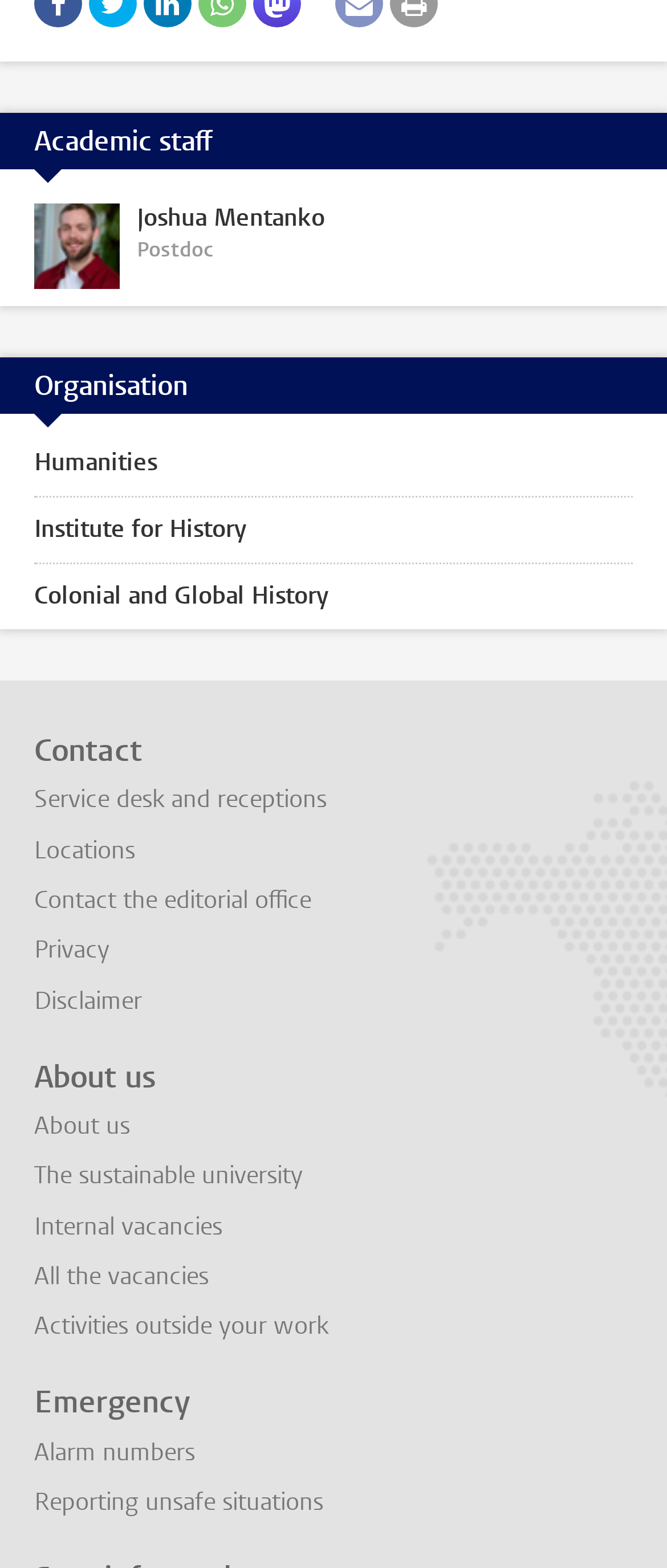Please mark the clickable region by giving the bounding box coordinates needed to complete this instruction: "Read about the sustainable university".

[0.051, 0.74, 0.454, 0.761]